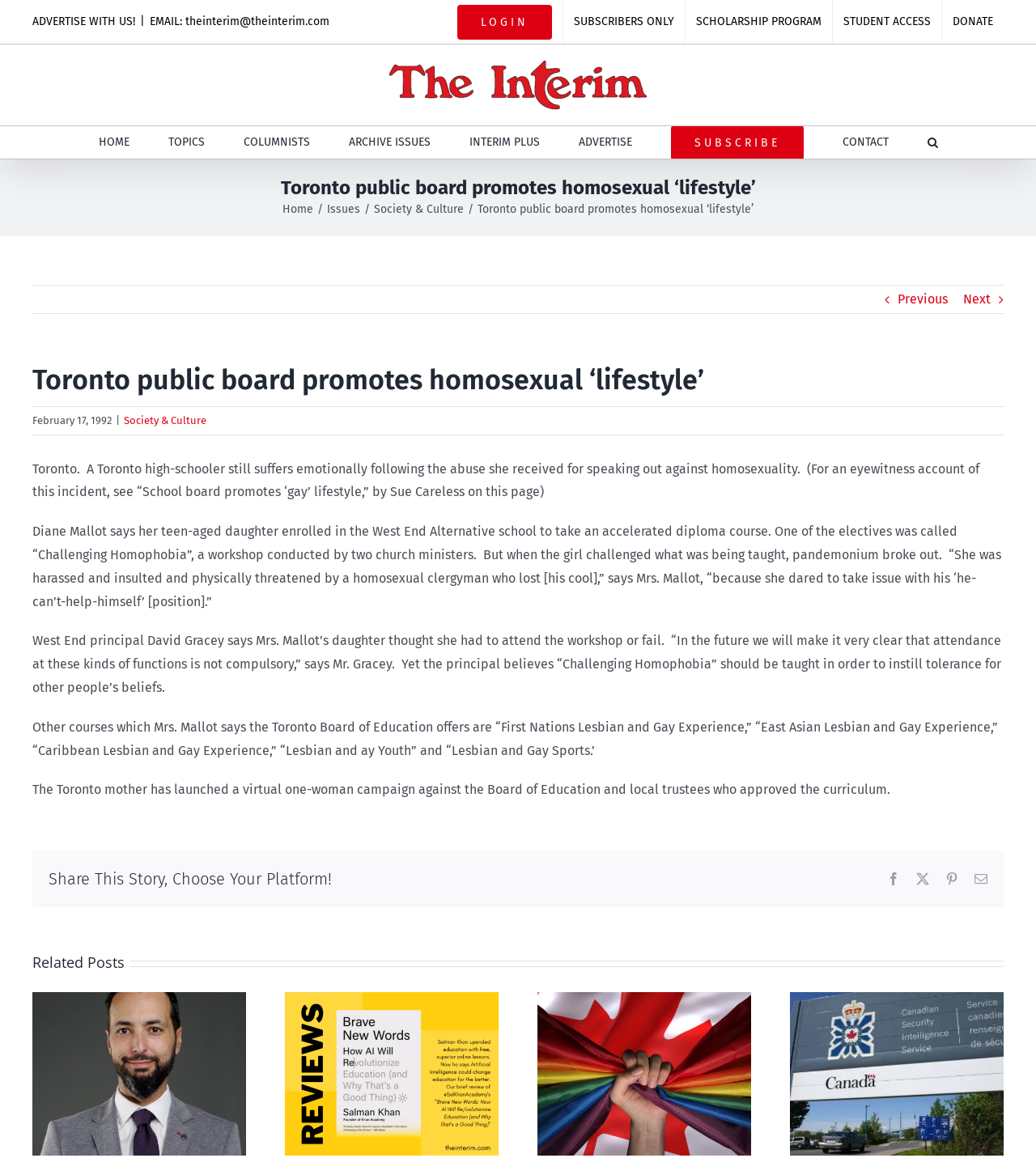Identify the bounding box coordinates of the area that should be clicked in order to complete the given instruction: "Click the 'LOGIN' link". The bounding box coordinates should be four float numbers between 0 and 1, i.e., [left, top, right, bottom].

[0.431, 0.0, 0.543, 0.037]